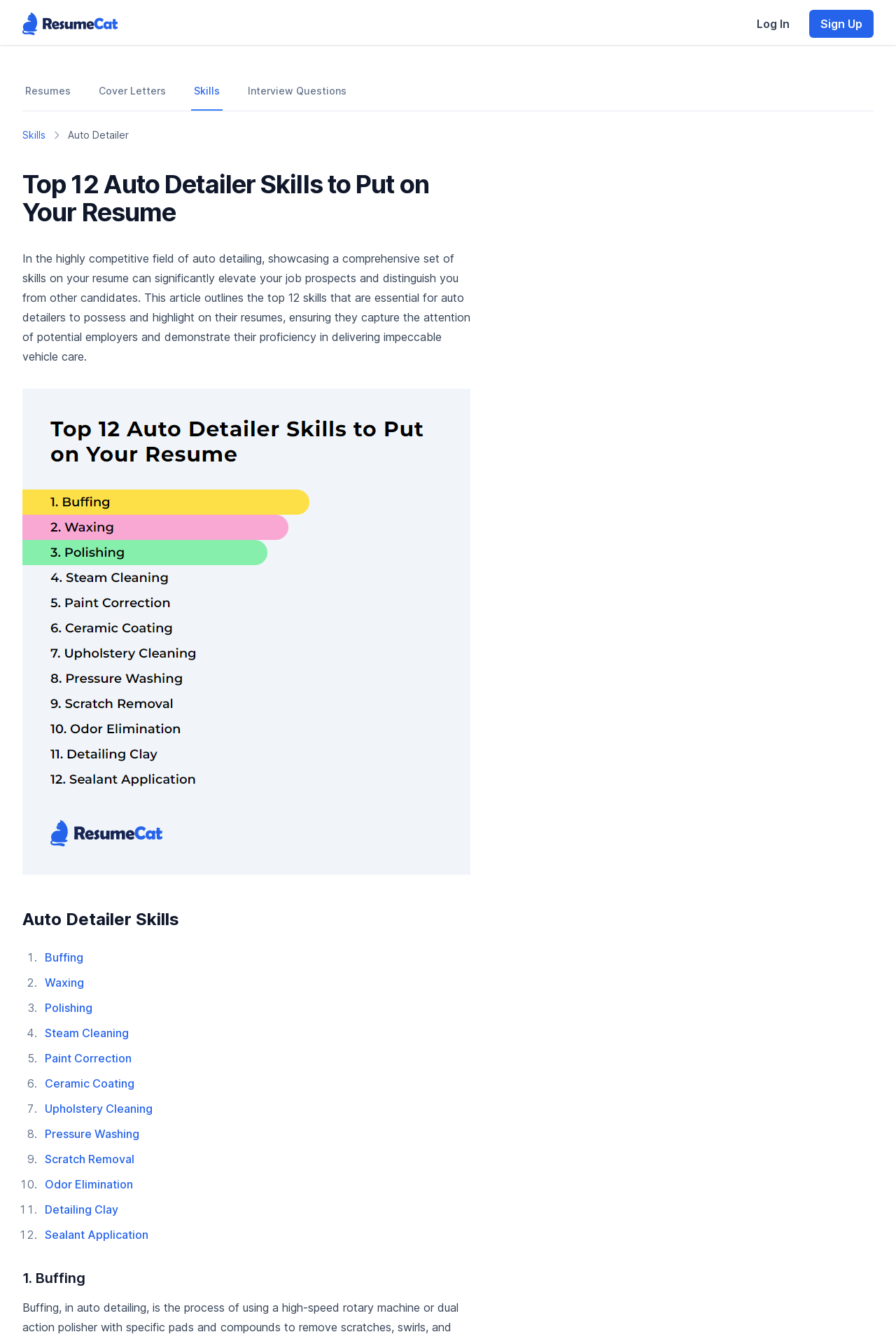Please identify and generate the text content of the webpage's main heading.

Top 12 Auto Detailer Skills to Put on Your Resume